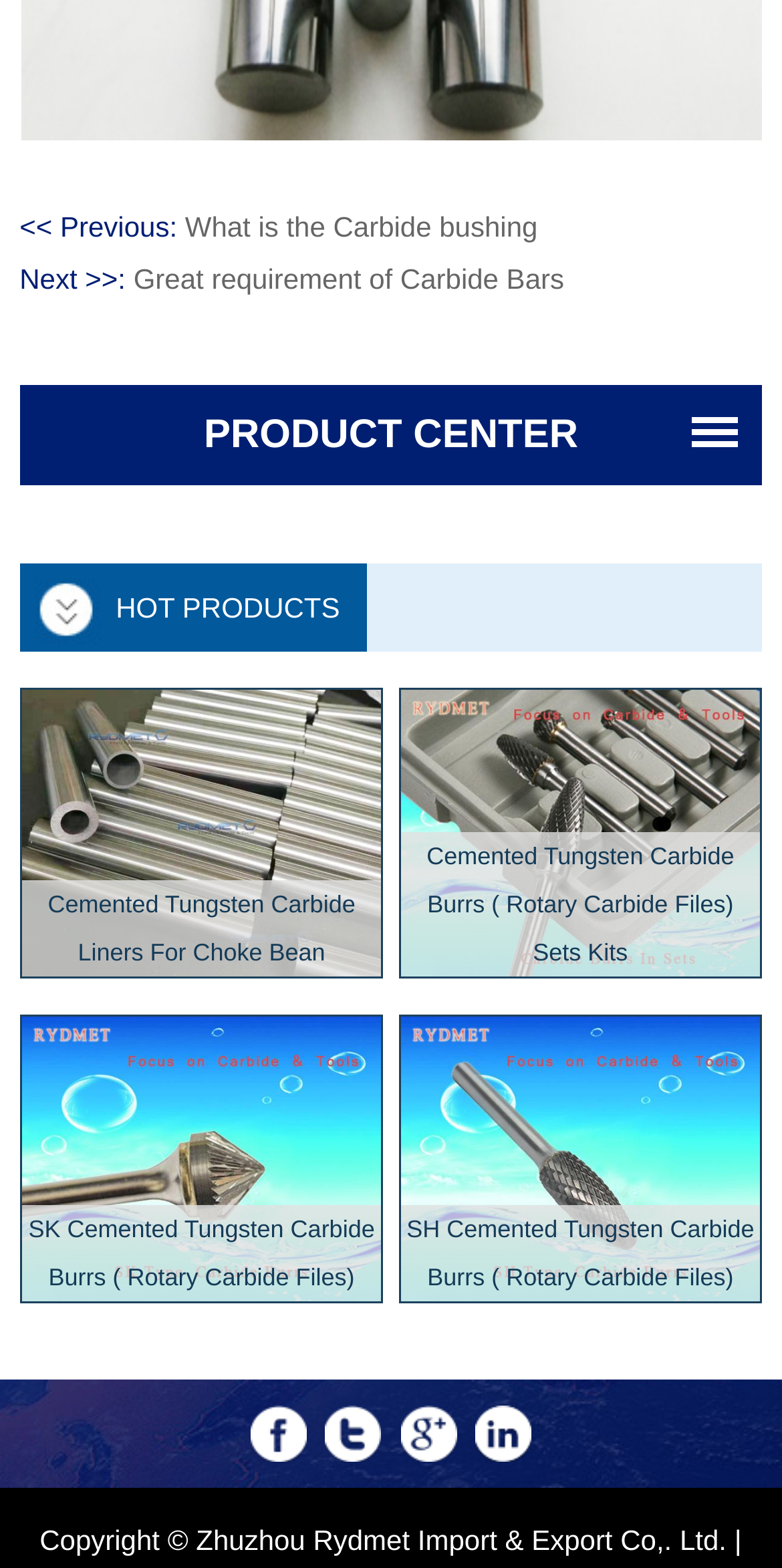Locate the bounding box coordinates of the clickable element to fulfill the following instruction: "Check Transmission Solenoid Symptoms". Provide the coordinates as four float numbers between 0 and 1 in the format [left, top, right, bottom].

None